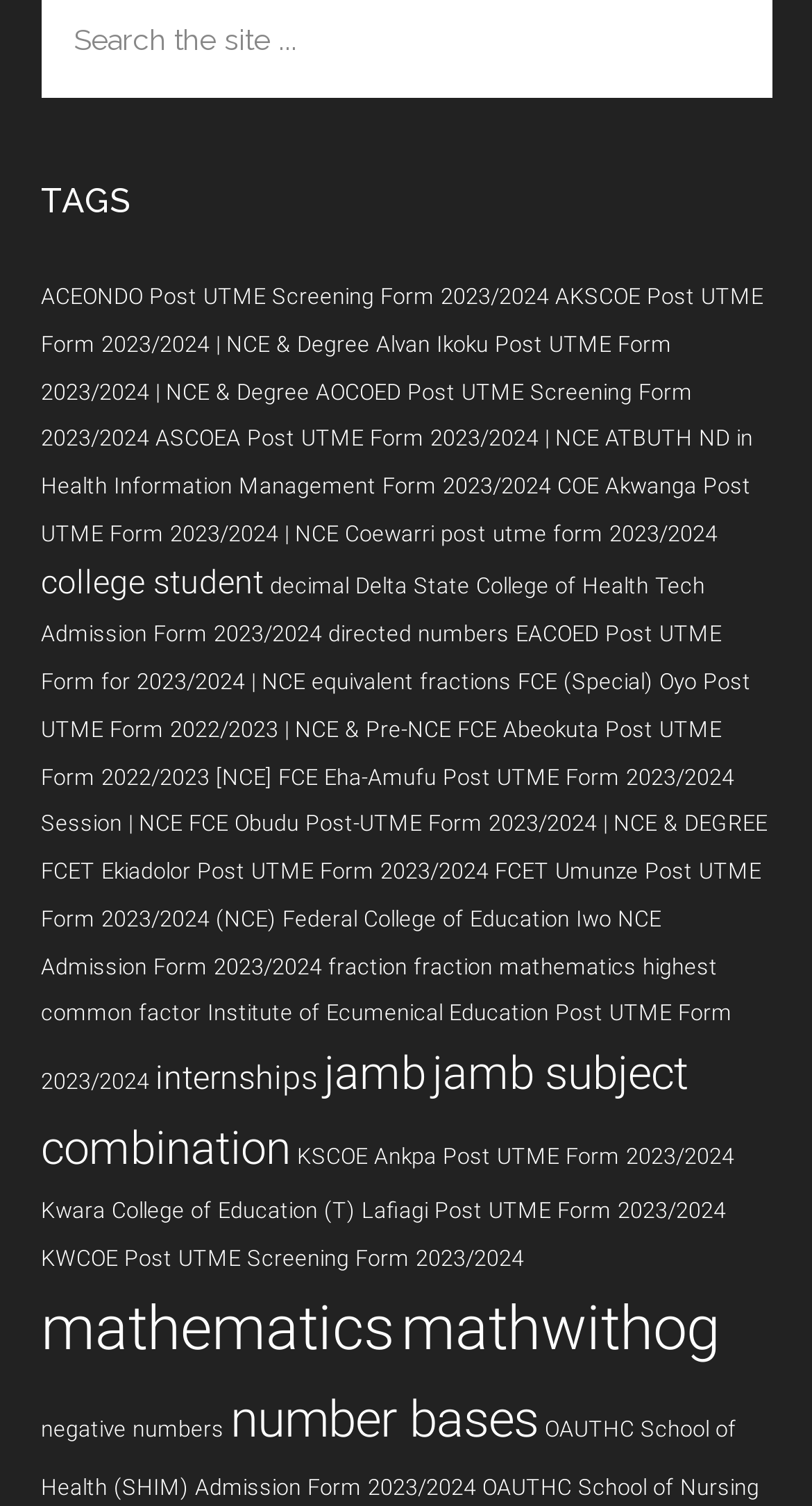Please identify the bounding box coordinates of the element's region that should be clicked to execute the following instruction: "Open COE Akwanga Post UTME Form 2023/2024". The bounding box coordinates must be four float numbers between 0 and 1, i.e., [left, top, right, bottom].

[0.05, 0.314, 0.924, 0.363]